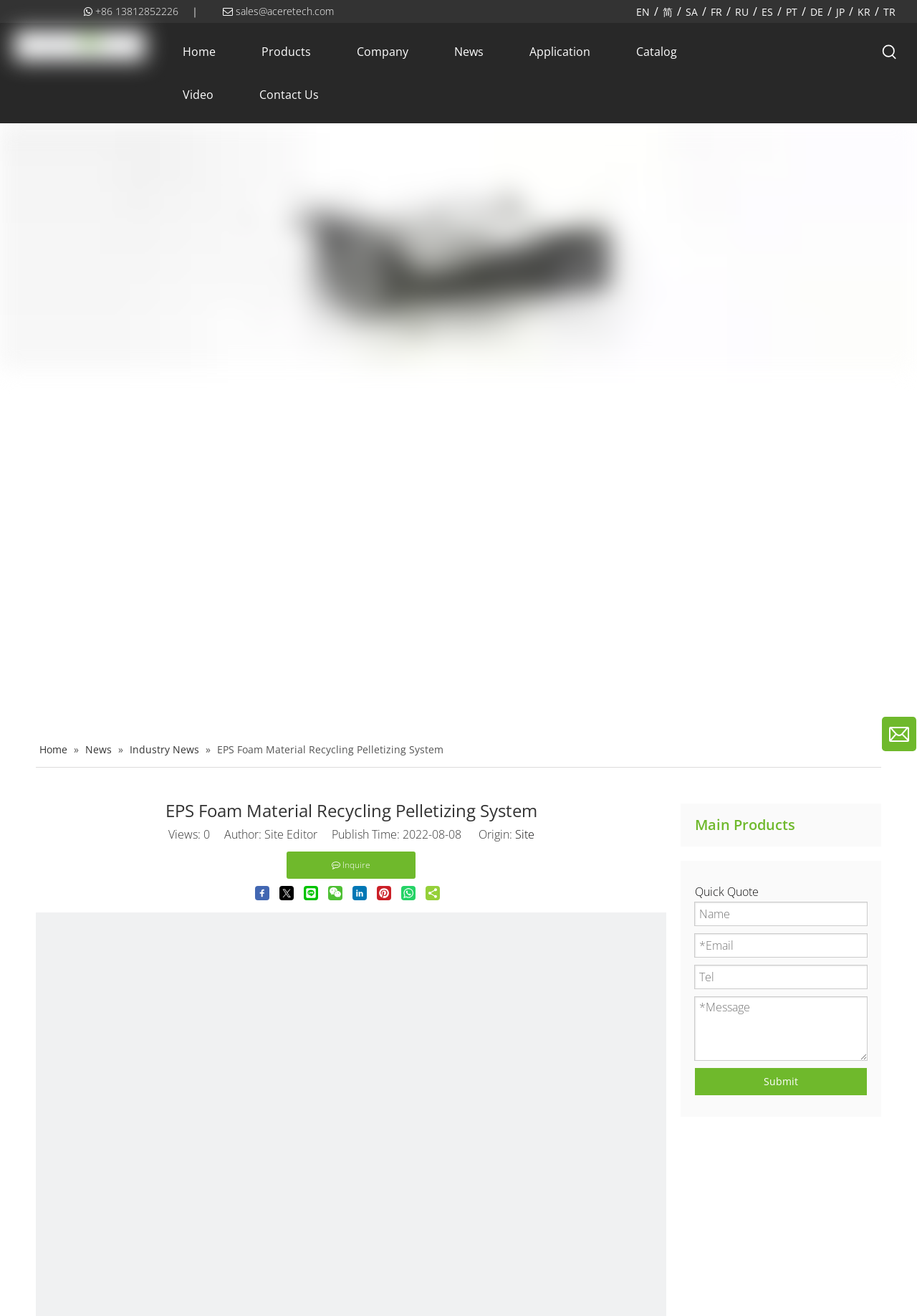Please give a short response to the question using one word or a phrase:
How can I contact the company?

Through the Quick Quote form or email